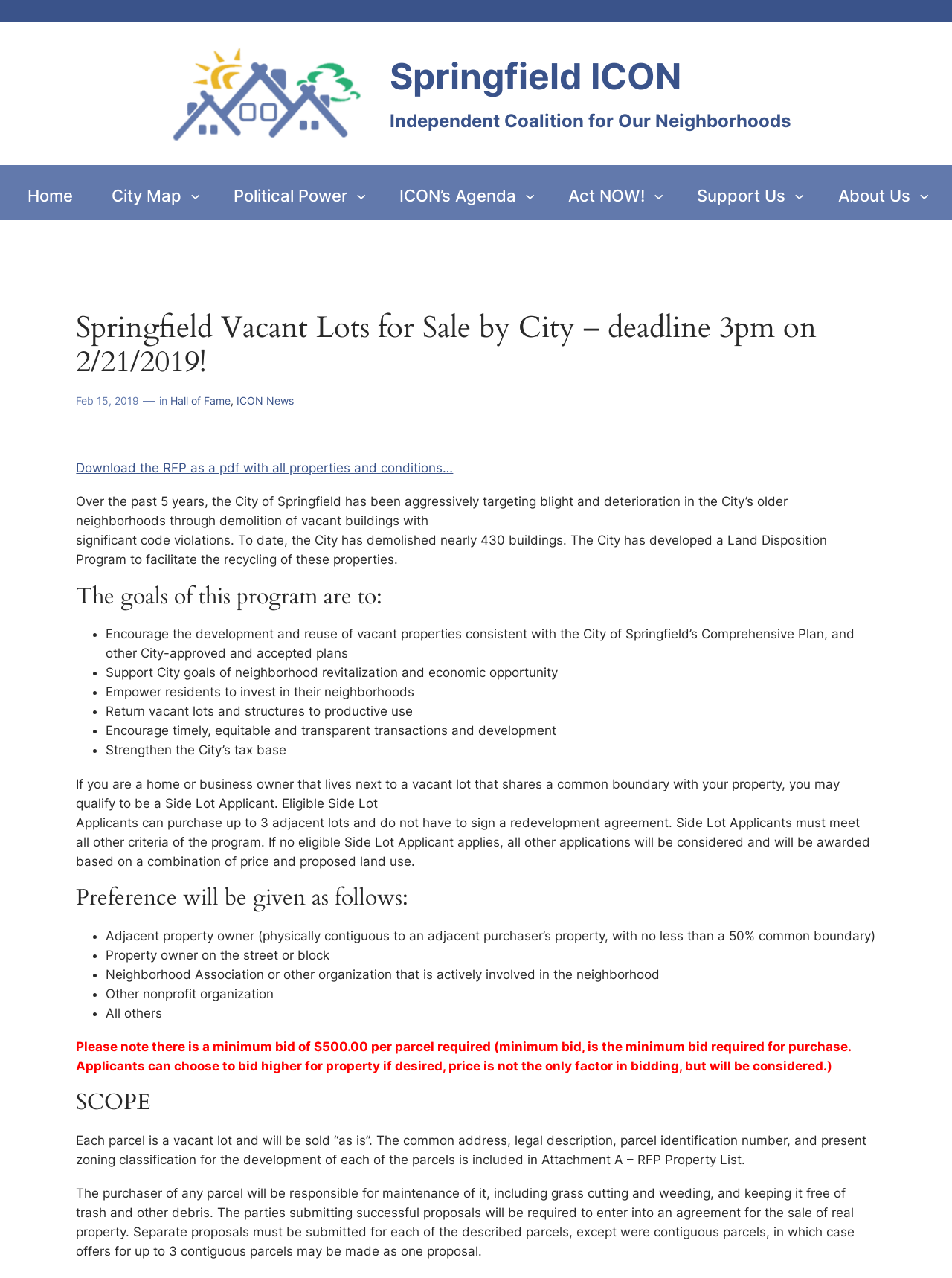What is the minimum bid required per parcel?
Analyze the image and deliver a detailed answer to the question.

I found the minimum bid requirement by reading the text 'Please note there is a minimum bid of $500.00 per parcel required...' which explicitly states the minimum bid amount.